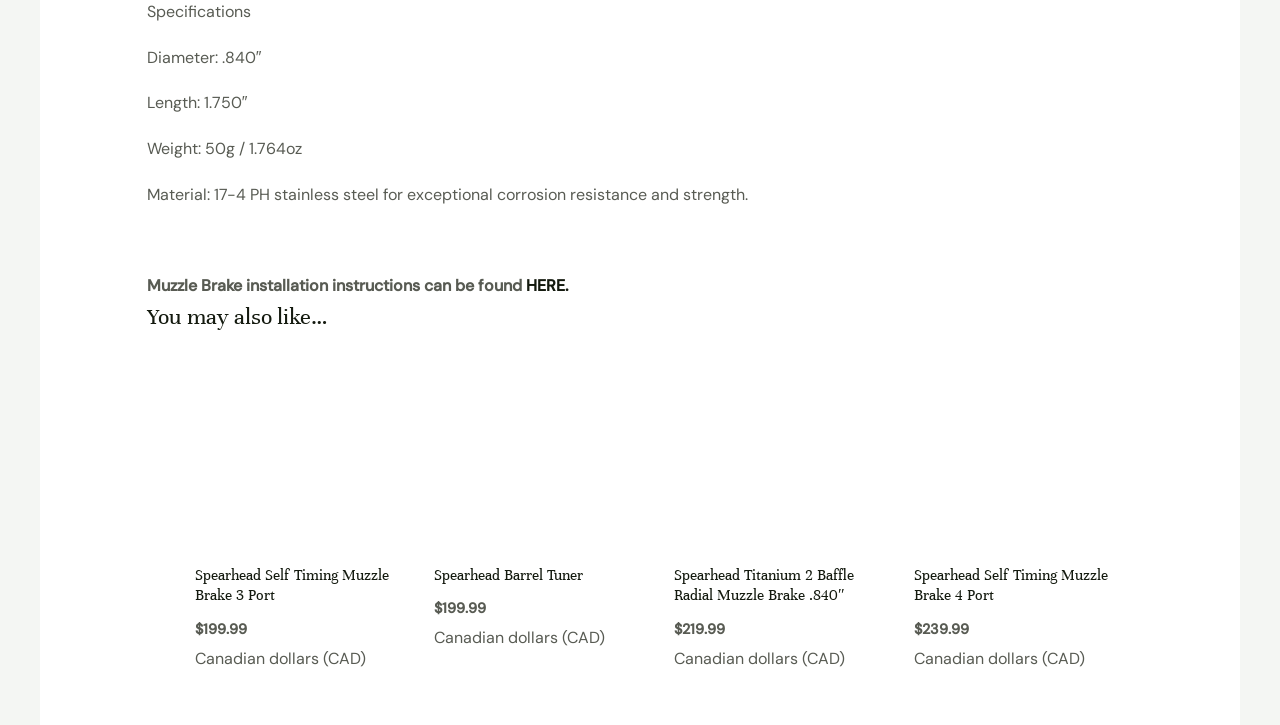Please determine the bounding box coordinates of the element to click in order to execute the following instruction: "Check the price of Self Timing Muzzle Brake 4 Port". The coordinates should be four float numbers between 0 and 1, specified as [left, top, right, bottom].

[0.714, 0.855, 0.757, 0.88]